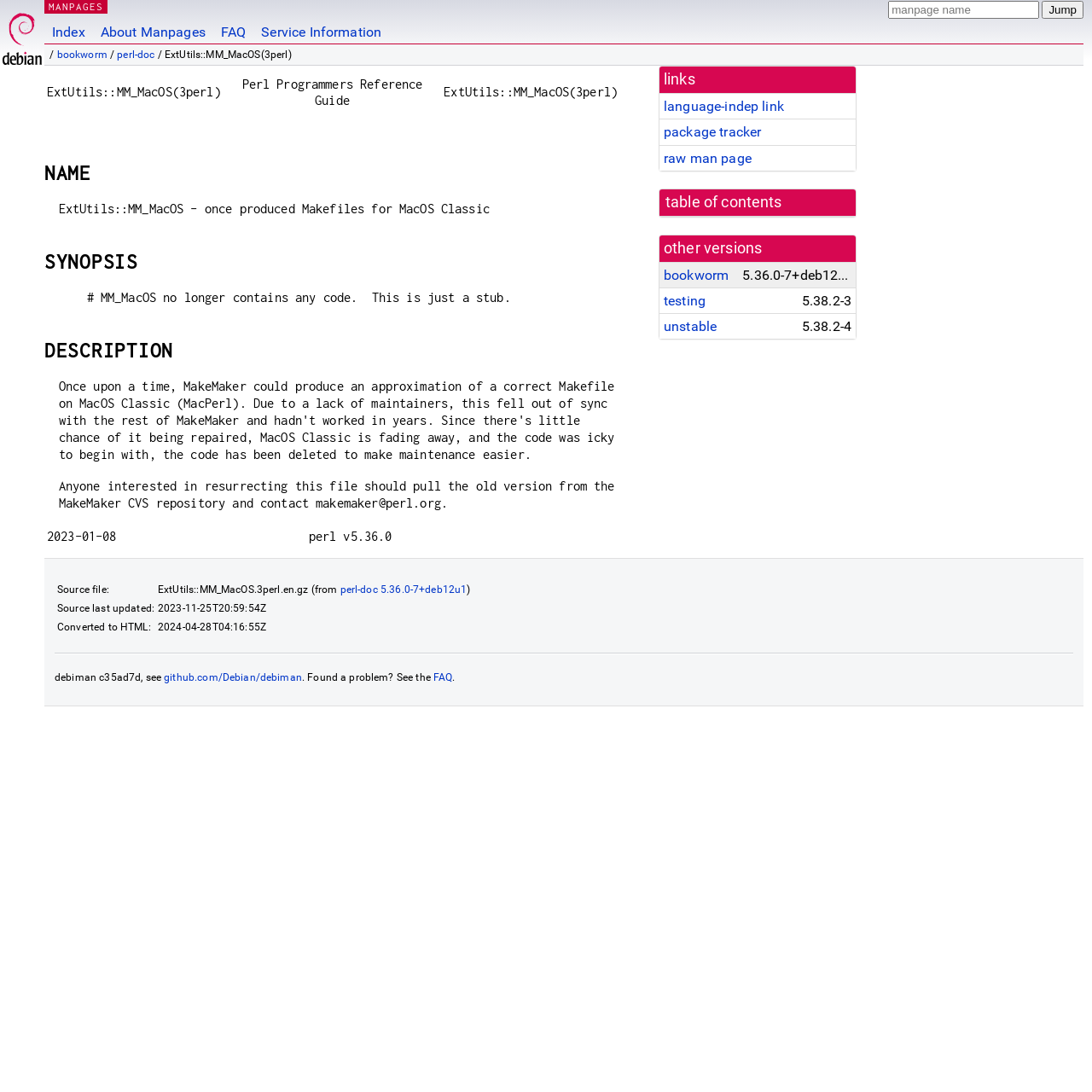Indicate the bounding box coordinates of the clickable region to achieve the following instruction: "Visit the 'Index' page."

[0.041, 0.0, 0.085, 0.04]